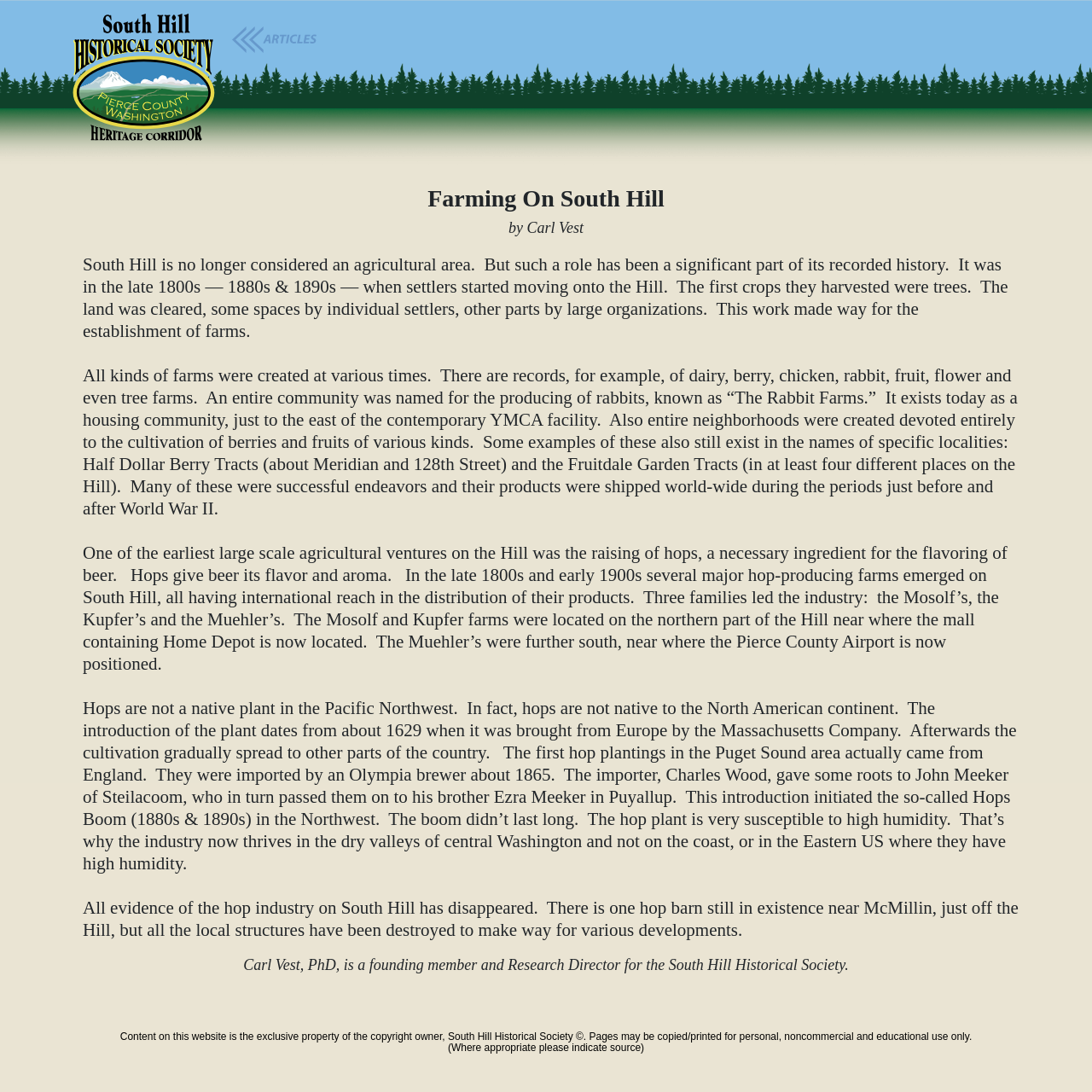What is the topic of the article?
Please provide a comprehensive answer to the question based on the webpage screenshot.

The topic of the article can be determined by reading the heading 'Farming On South Hill' which is located at the top of the main content area.